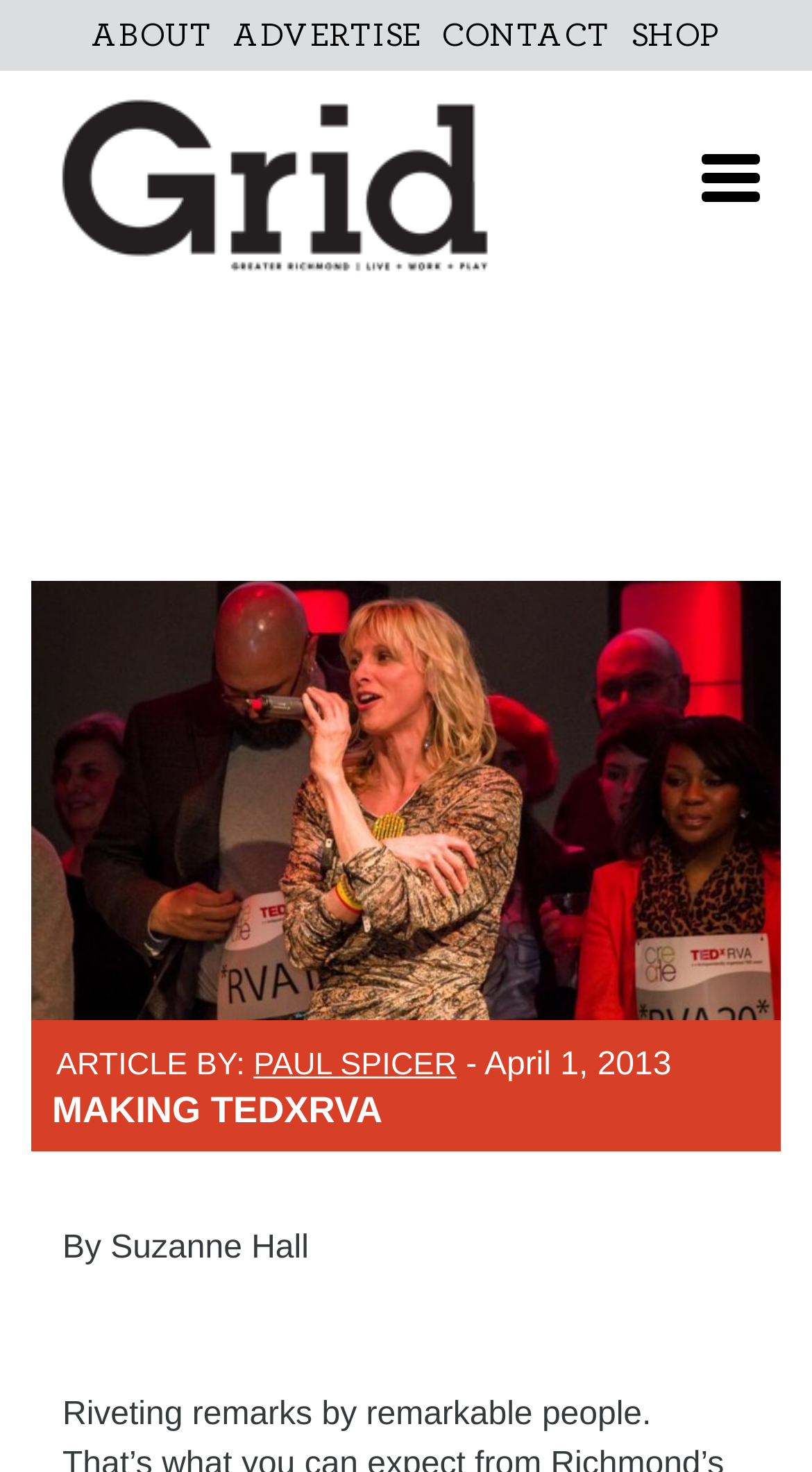Identify the bounding box coordinates for the region to click in order to carry out this instruction: "click PAUL SPICER link". Provide the coordinates using four float numbers between 0 and 1, formatted as [left, top, right, bottom].

[0.312, 0.711, 0.562, 0.735]